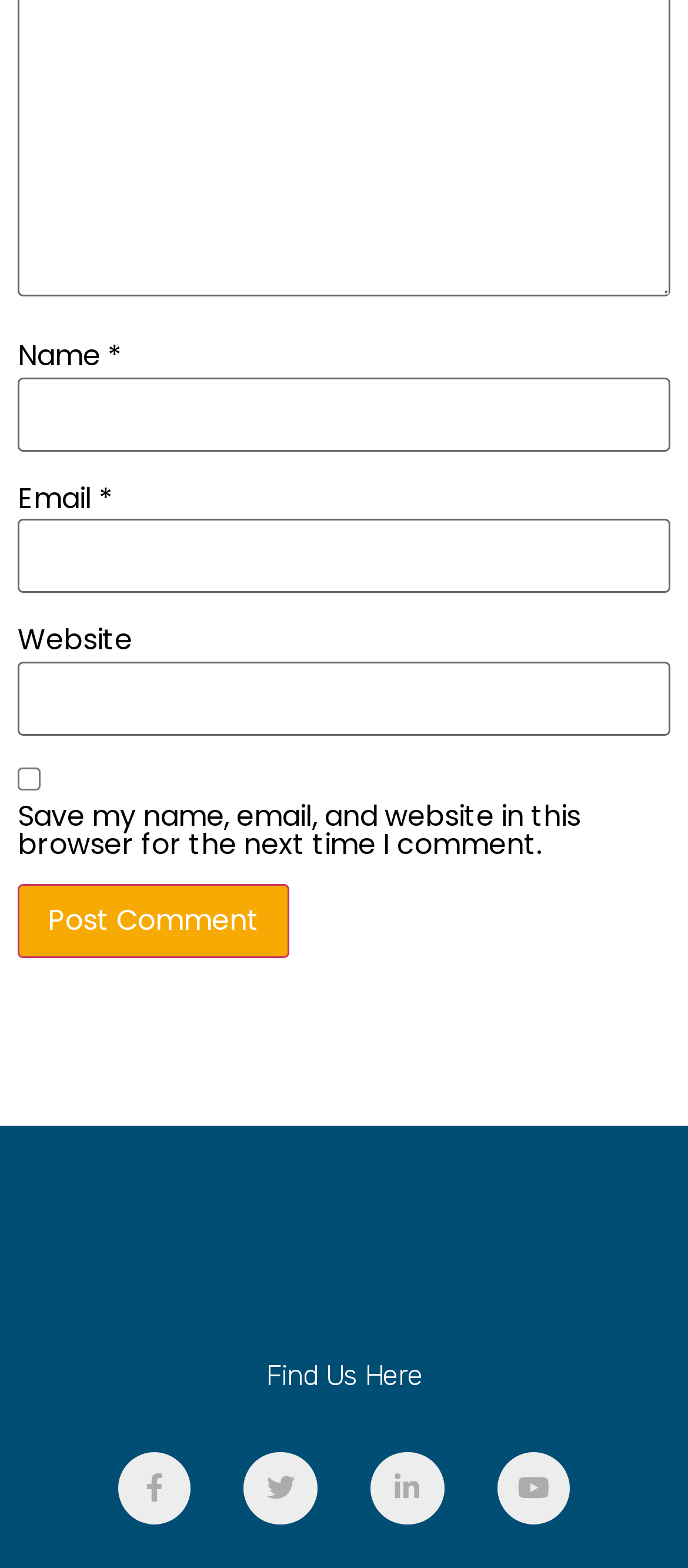Using the format (top-left x, top-left y, bottom-right x, bottom-right y), provide the bounding box coordinates for the described UI element. All values should be floating point numbers between 0 and 1: Facebook-f

[0.171, 0.926, 0.278, 0.973]